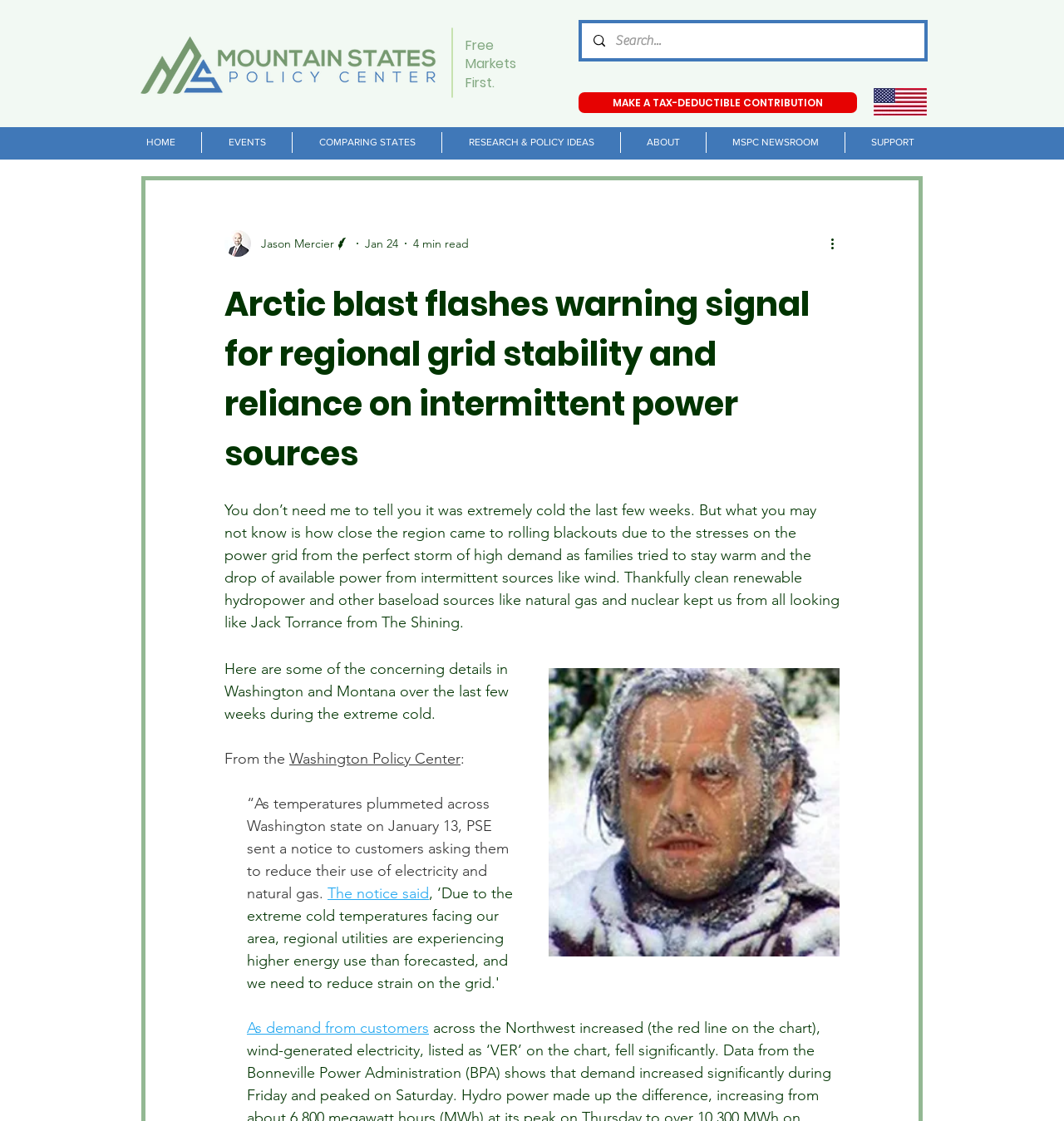Describe every aspect of the webpage comprehensively.

The webpage appears to be an article from a think tank or policy organization, with a focus on energy policy and regional grid stability. At the top of the page, there is a horizontal logo and a search bar, accompanied by a link to make a tax-deductible contribution. Below this, there is a navigation menu with links to various sections of the website, including Home, Events, Comparing States, Research & Policy Ideas, About, and Support.

The main article is titled "Arctic blast flashes warning signal for regional grid stability and reliance on intermittent power sources." The article begins with a brief introduction, followed by a heading that summarizes the main point of the article. The text discusses how the recent arctic blast put a strain on the power grid, and how clean renewable hydropower and other baseload sources helped prevent rolling blackouts.

The article is written by Jason Mercier, and his picture is displayed alongside his name and title. The article is dated January 24 and has a reading time of 4 minutes. There is a "More actions" button at the bottom of the article, which may allow users to share or save the article.

Throughout the article, there are links to external sources, including the Washington Policy Center, which provide additional information and context to the topic. The text is divided into sections, with headings and subheadings that break up the content and make it easier to read. Overall, the webpage appears to be a well-structured and informative article on a specific topic in energy policy.